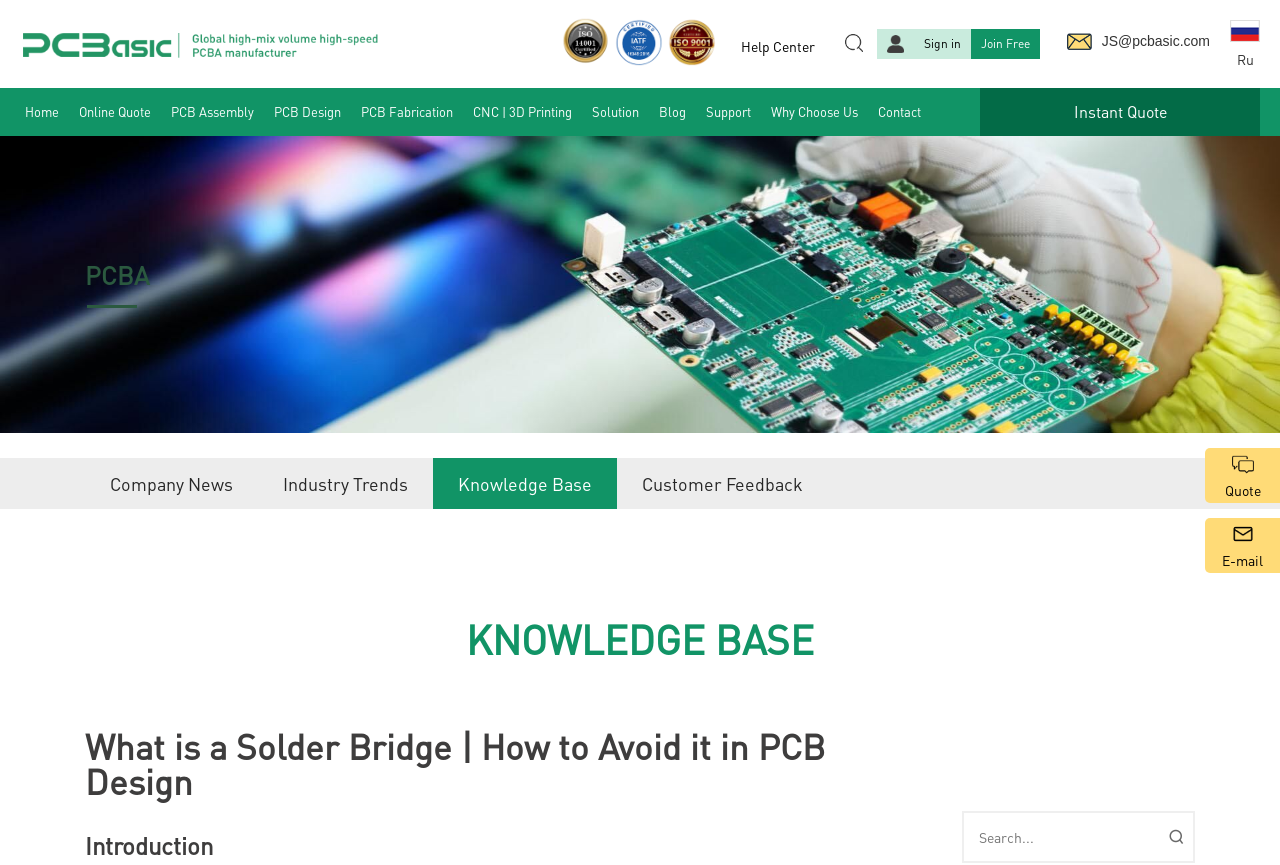Bounding box coordinates are specified in the format (top-left x, top-left y, bottom-right x, bottom-right y). All values are floating point numbers bounded between 0 and 1. Please provide the bounding box coordinate of the region this sentence describes: CNC | 3D Printing

[0.37, 0.102, 0.447, 0.157]